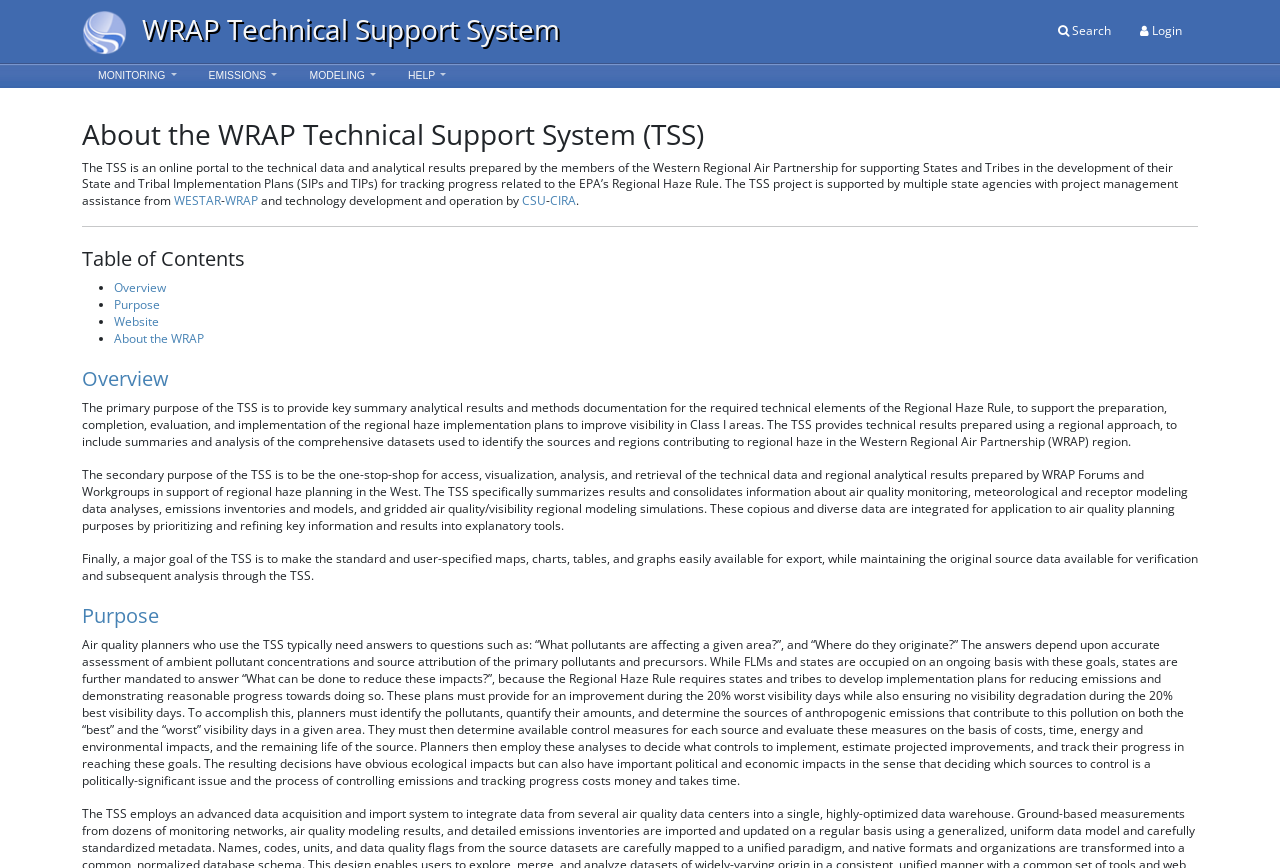Extract the bounding box coordinates for the UI element described by the text: "About the WRAP". The coordinates should be in the form of [left, top, right, bottom] with values between 0 and 1.

[0.089, 0.38, 0.159, 0.4]